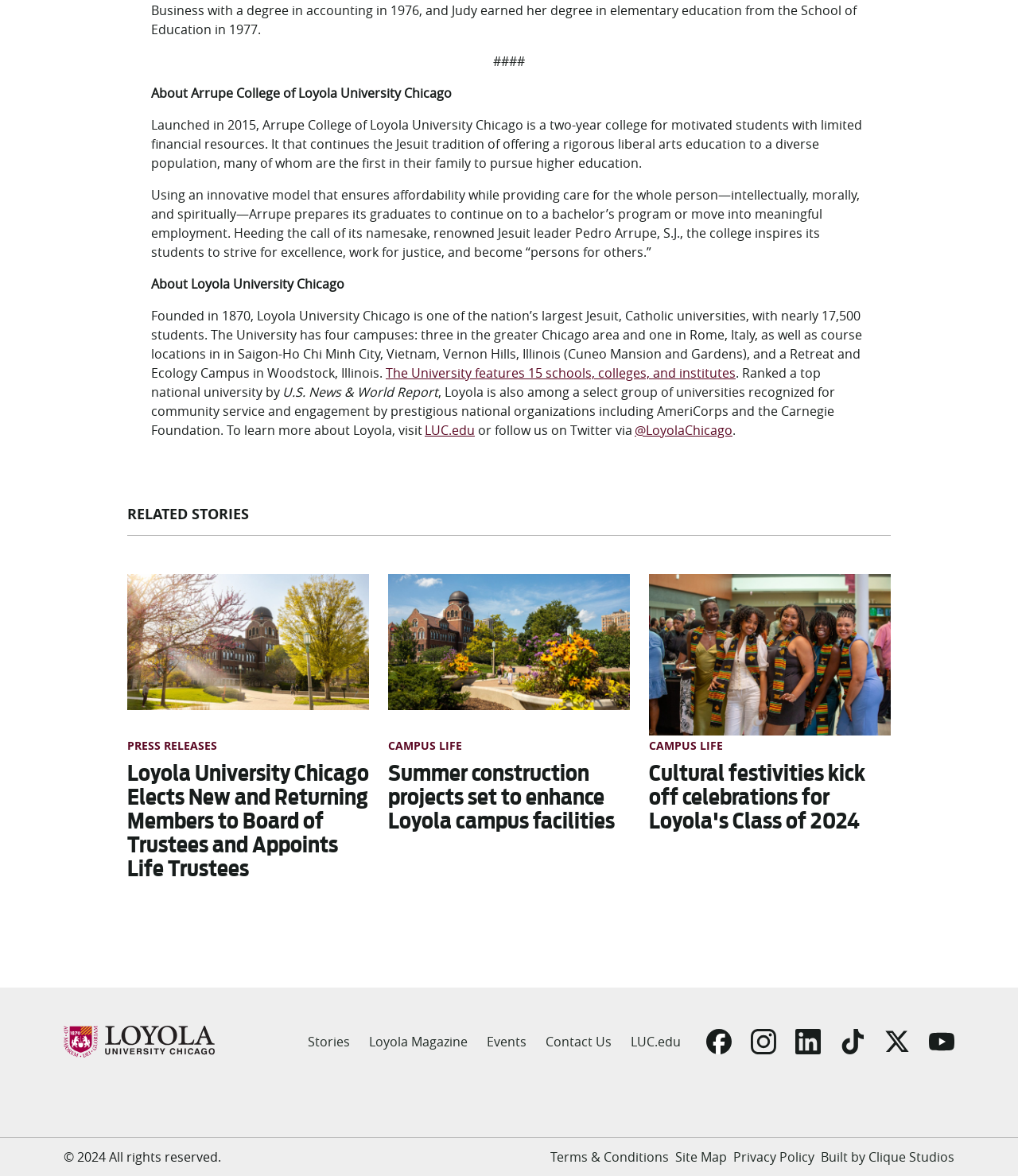What is the title of the first related story?
Using the picture, provide a one-word or short phrase answer.

Loyola University Chicago Elects New and Returning Members to Board of Trustees and Appoints Life Trustees